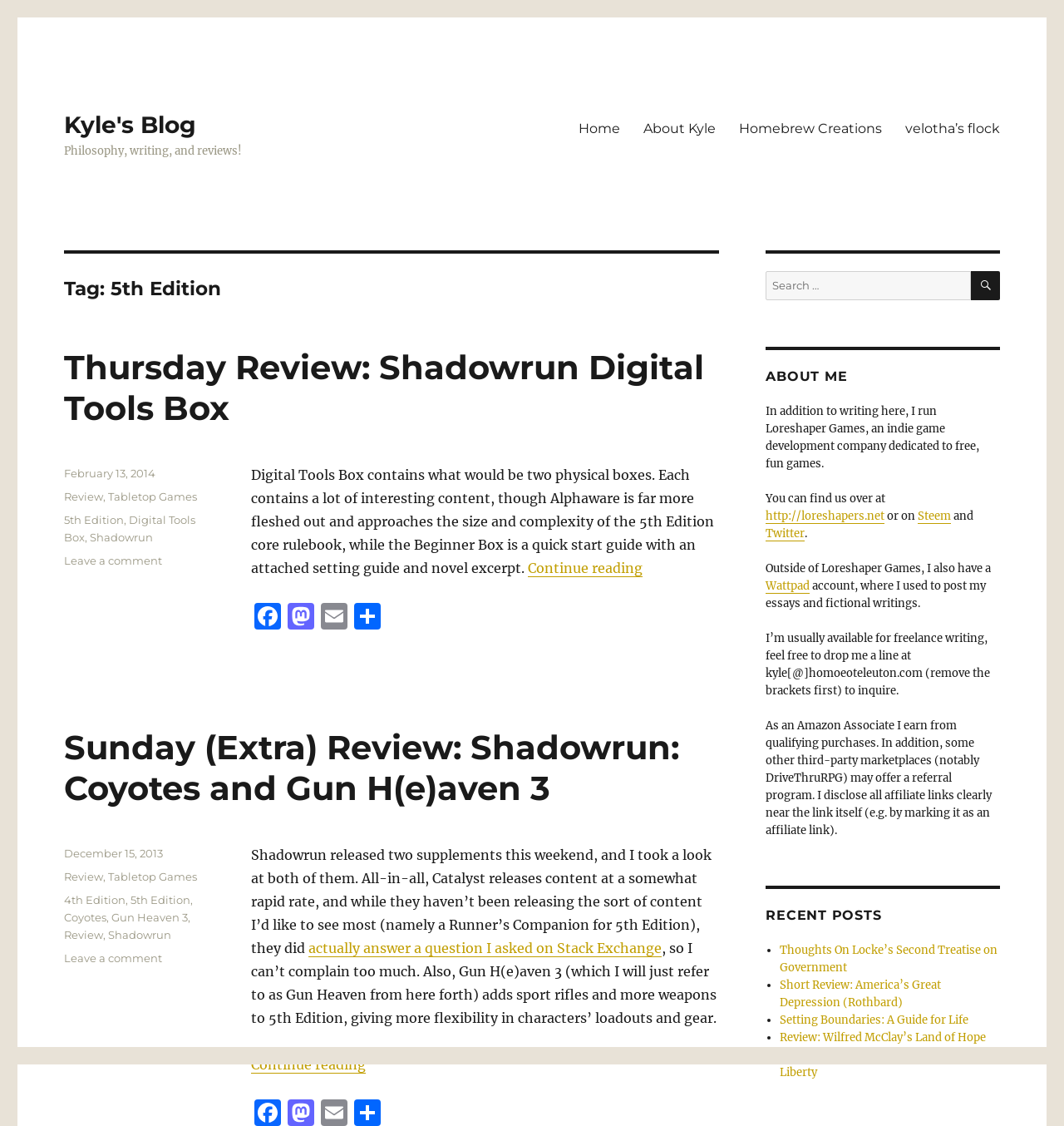Explain the contents of the webpage comprehensively.

The webpage is a blog titled "5th Edition – Kyle's Blog" with a tagline "Philosophy, writing, and reviews!" at the top. The primary menu is located at the top right, featuring links to "Home", "About Kyle", "Homebrew Creations", and "velotha's flock".

Below the primary menu, there is a header section with a heading "Tag: 5th Edition". Underneath, there are two article sections. The first article has a heading "Thursday Review: Shadowrun Digital Tools Box" and a brief summary of the review. The article includes links to Facebook, Mastodon, Email, and Share at the bottom. The second article has a heading "Sunday (Extra) Review: Shadowrun: Coyotes and Gun H(e)aven 3" and a brief summary of the review.

On the right side of the webpage, there is a search bar with a search button. Below the search bar, there is an "ABOUT ME" section, which includes a brief introduction to the author, Kyle, and his indie game development company, Loreshaper Games. The section also includes links to Loreshaper Games' website, Steem, Twitter, and Wattpad.

Further down, there is a "RECENT POSTS" section, which lists recent posts with bullet points.